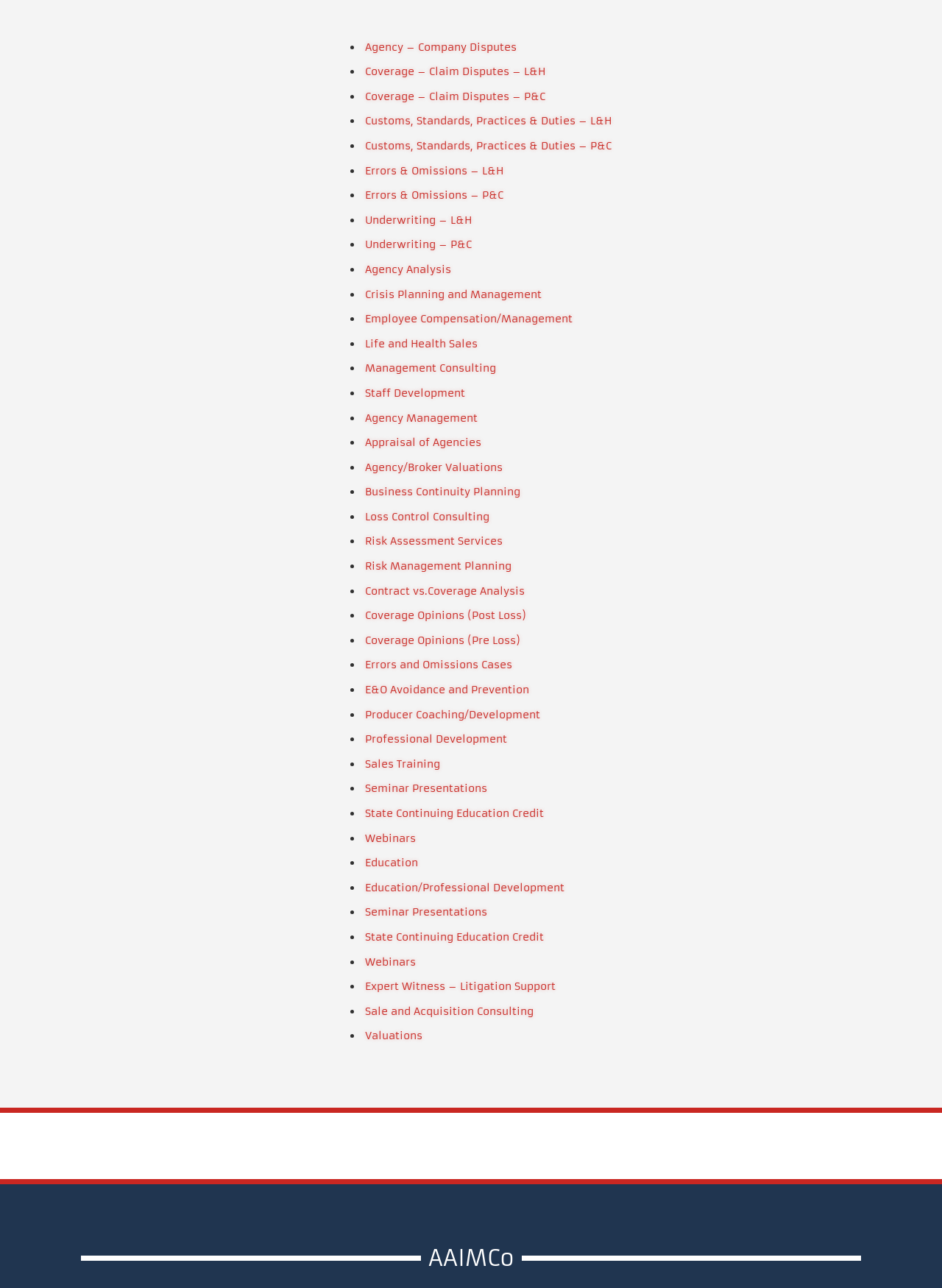From the details in the image, provide a thorough response to the question: What is Agency Disputes about?

Based on the webpage, Agency Disputes is a category that includes Company Disputes, which suggests that it is related to resolving conflicts or issues within a company or agency.